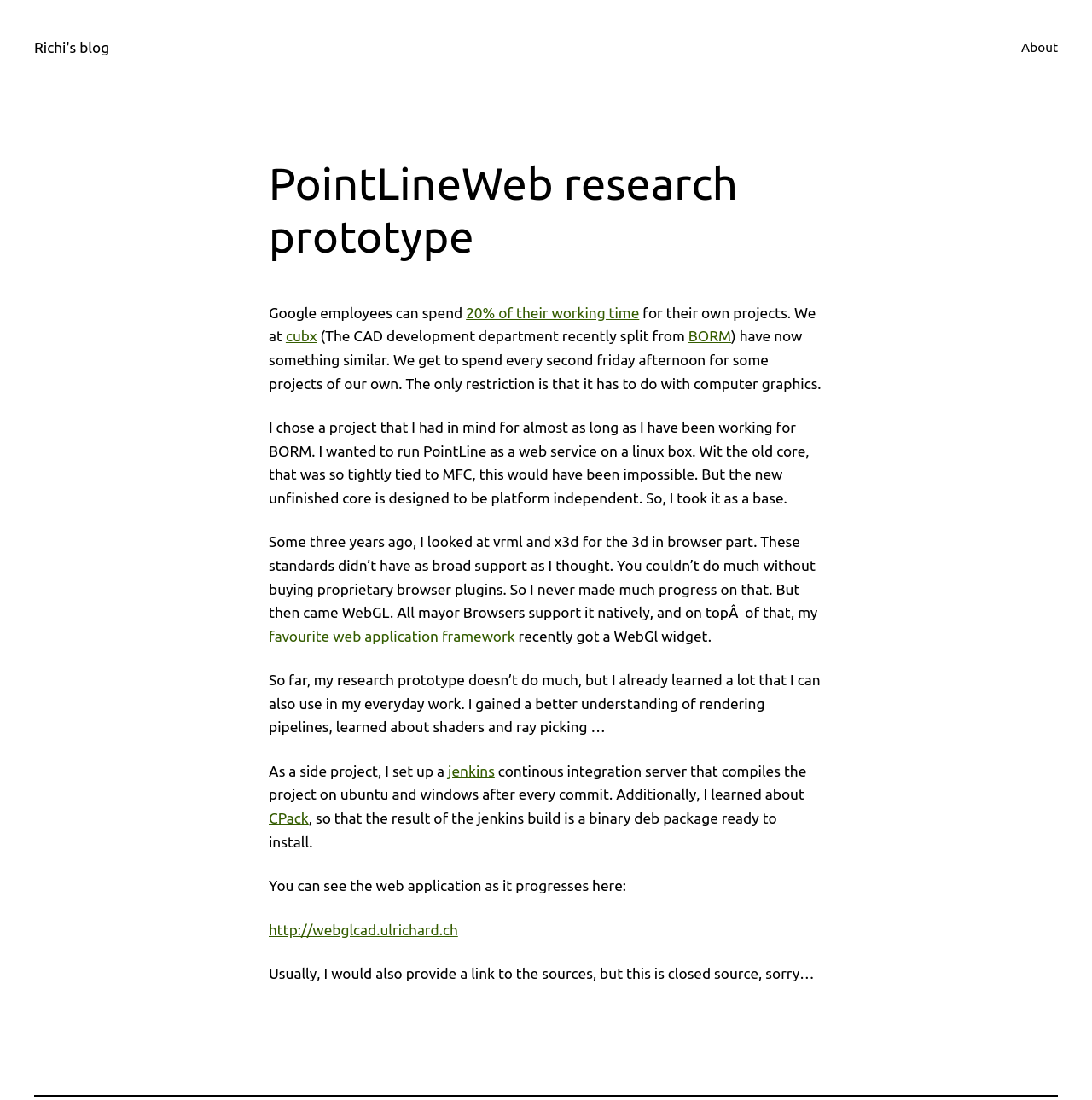Please identify the bounding box coordinates of the area that needs to be clicked to fulfill the following instruction: "Visit the 'cubx' website."

[0.262, 0.298, 0.29, 0.313]